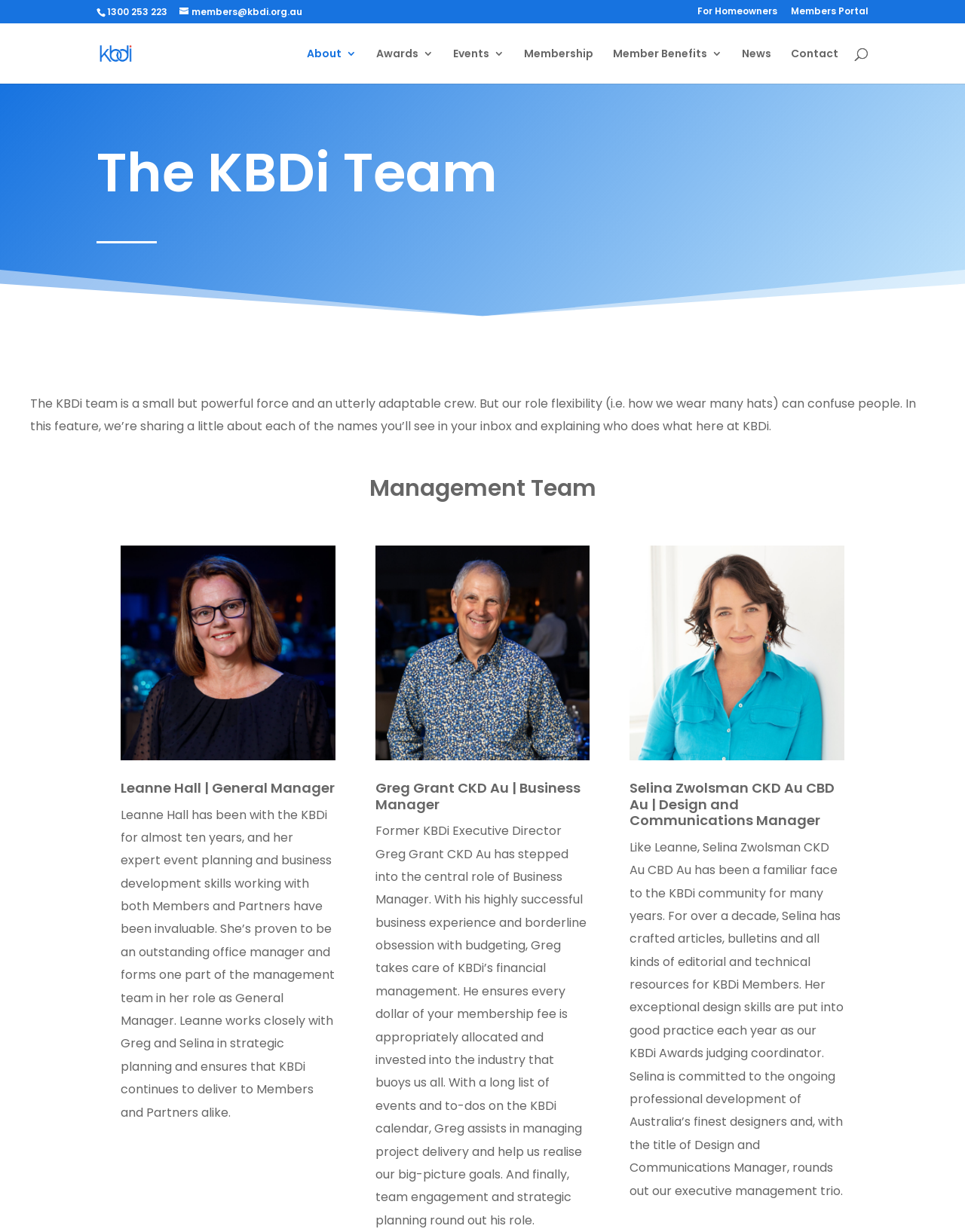What is Greg Grant's responsibility?
Use the image to give a comprehensive and detailed response to the question.

I found the answer by reading the StaticText that describes Greg Grant's role as Business Manager, which mentions that he takes care of KBDi's financial management.